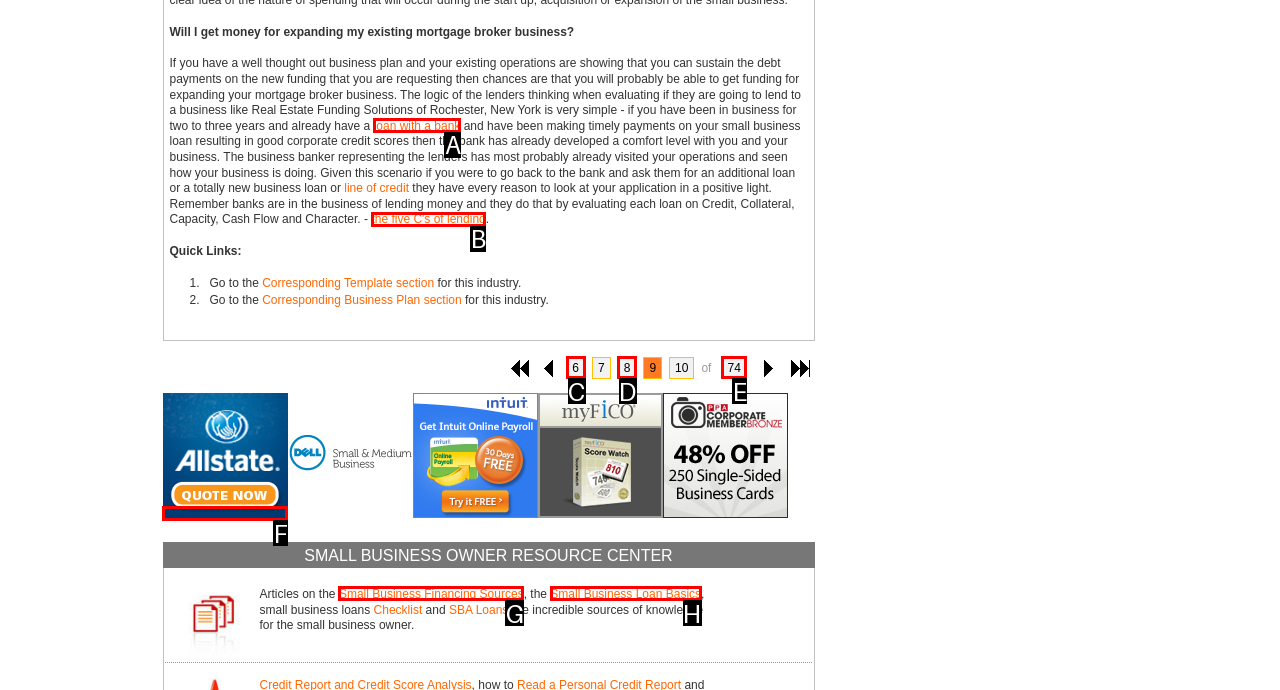Tell me which UI element to click to fulfill the given task: Click on 'loan with a bank'. Respond with the letter of the correct option directly.

A